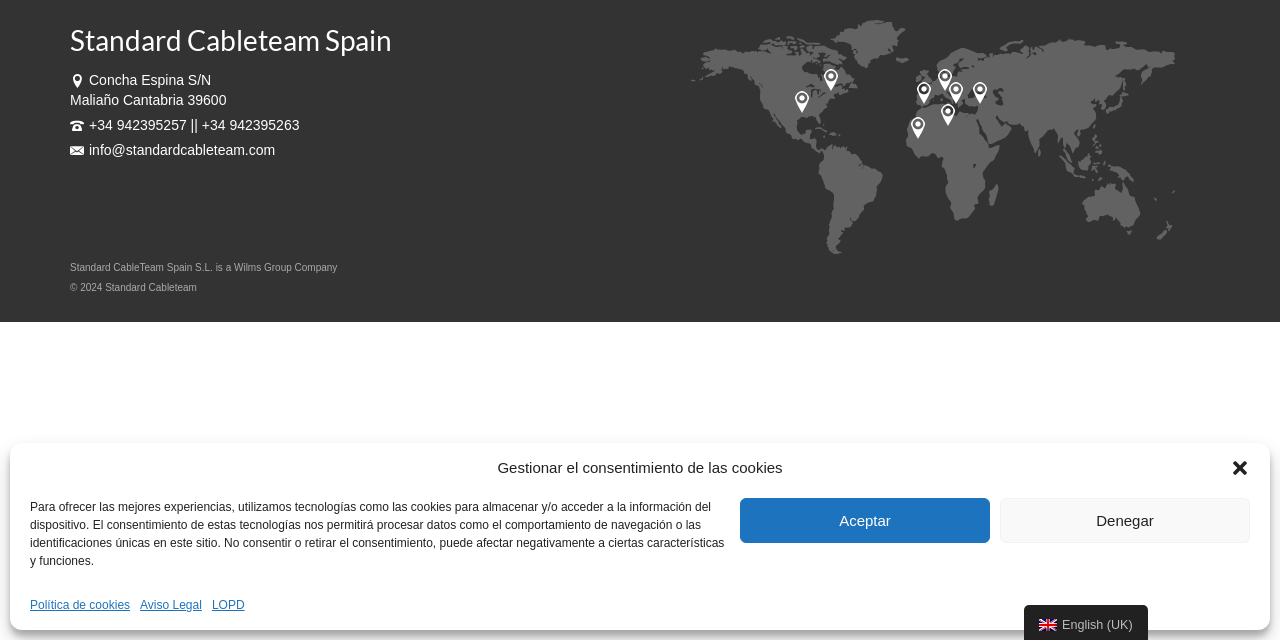Please predict the bounding box coordinates (top-left x, top-left y, bottom-right x, bottom-right y) for the UI element in the screenshot that fits the description: Política de cookies

[0.023, 0.93, 0.102, 0.961]